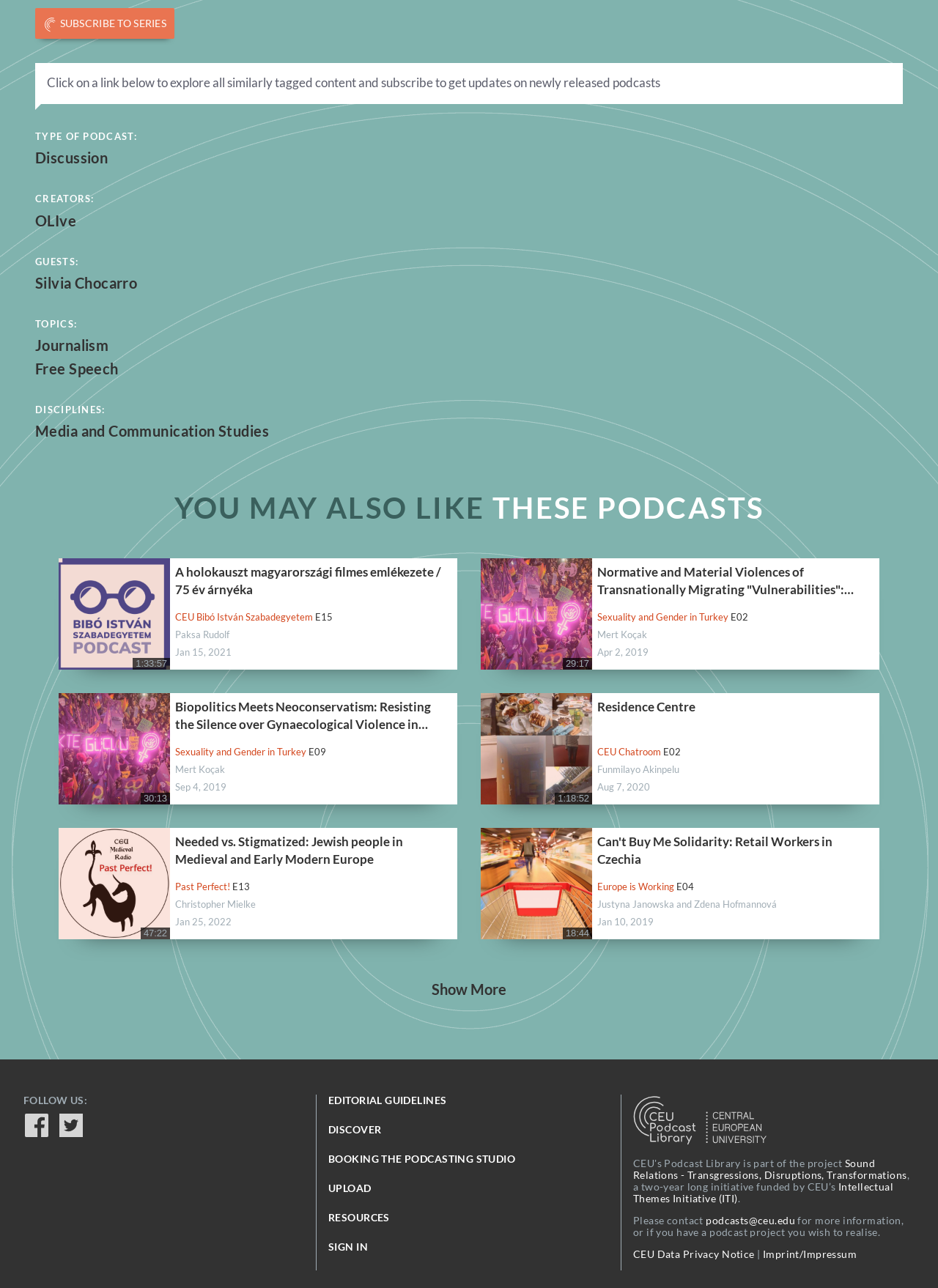Find the bounding box coordinates for the element that must be clicked to complete the instruction: "Explore podcasts tagged as Journalism". The coordinates should be four float numbers between 0 and 1, indicated as [left, top, right, bottom].

[0.038, 0.261, 0.116, 0.275]